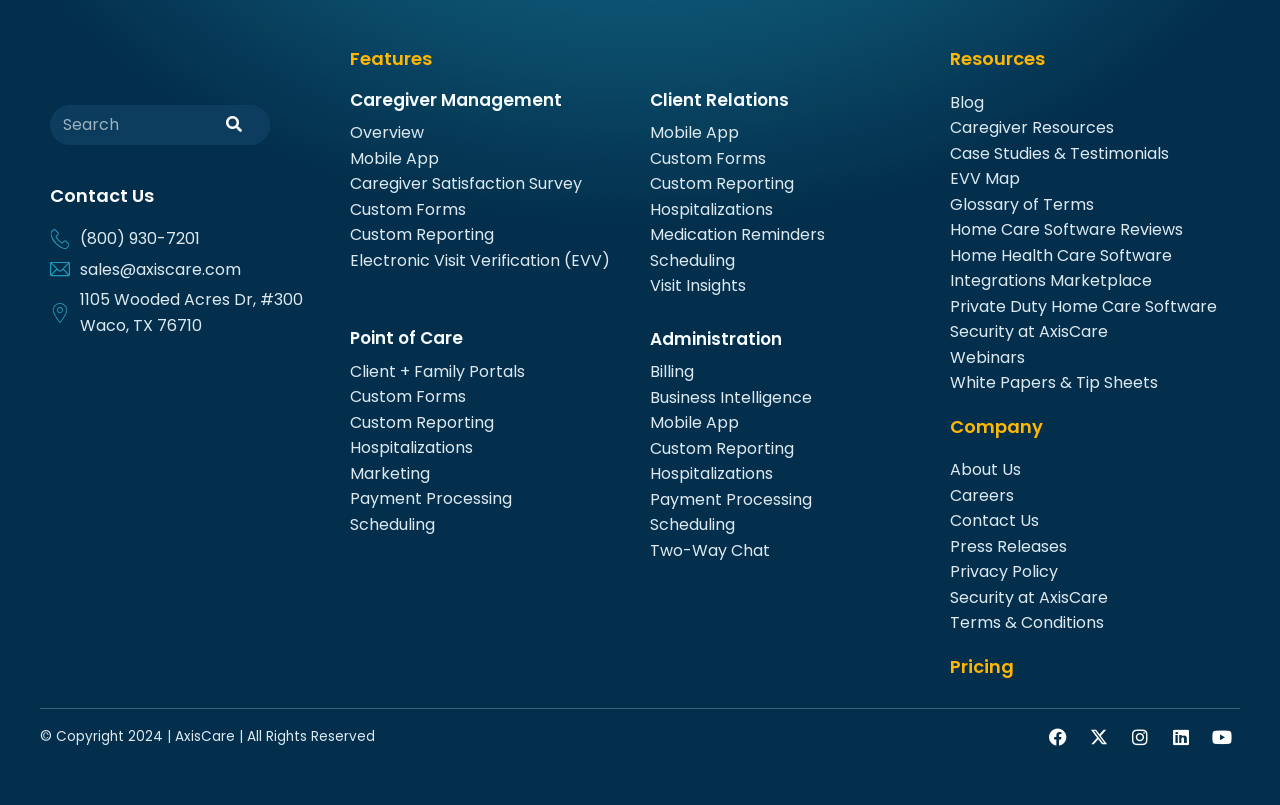Pinpoint the bounding box coordinates of the element that must be clicked to accomplish the following instruction: "Read the blog". The coordinates should be in the format of four float numbers between 0 and 1, i.e., [left, top, right, bottom].

[0.742, 0.112, 0.961, 0.143]